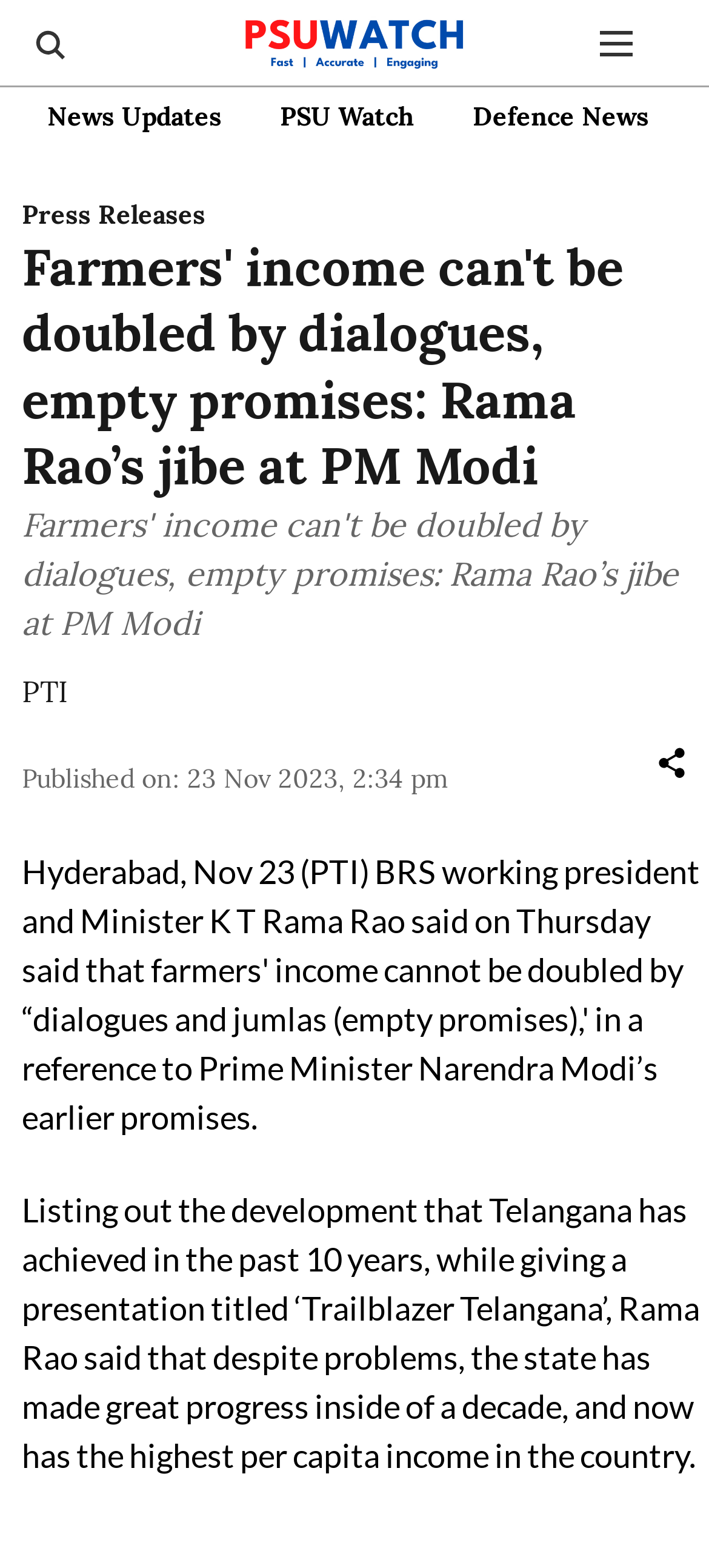Find the bounding box of the UI element described as: "PTI". The bounding box coordinates should be given as four float values between 0 and 1, i.e., [left, top, right, bottom].

[0.031, 0.429, 0.095, 0.452]